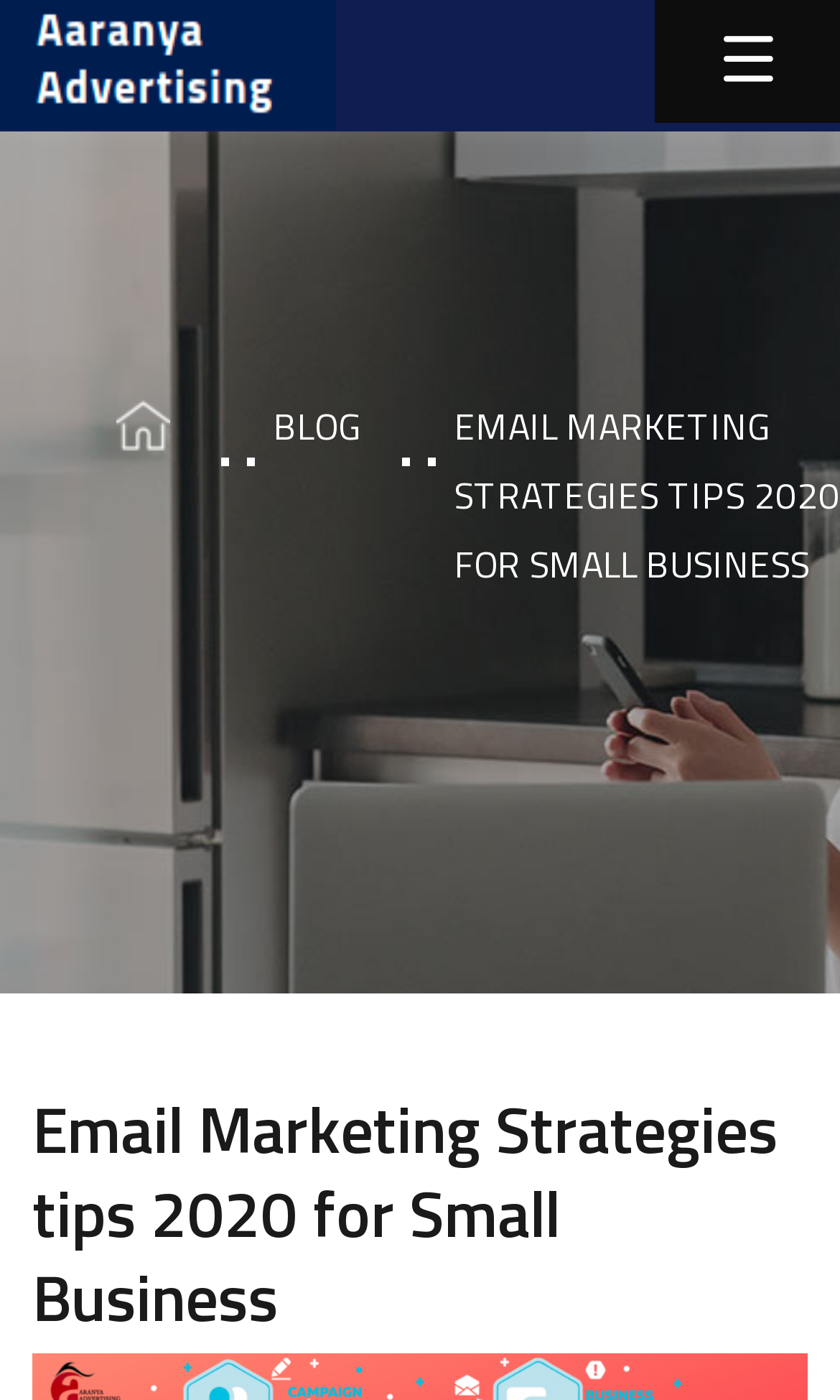How many menu items are on the top navigation bar?
Refer to the screenshot and respond with a concise word or phrase.

2